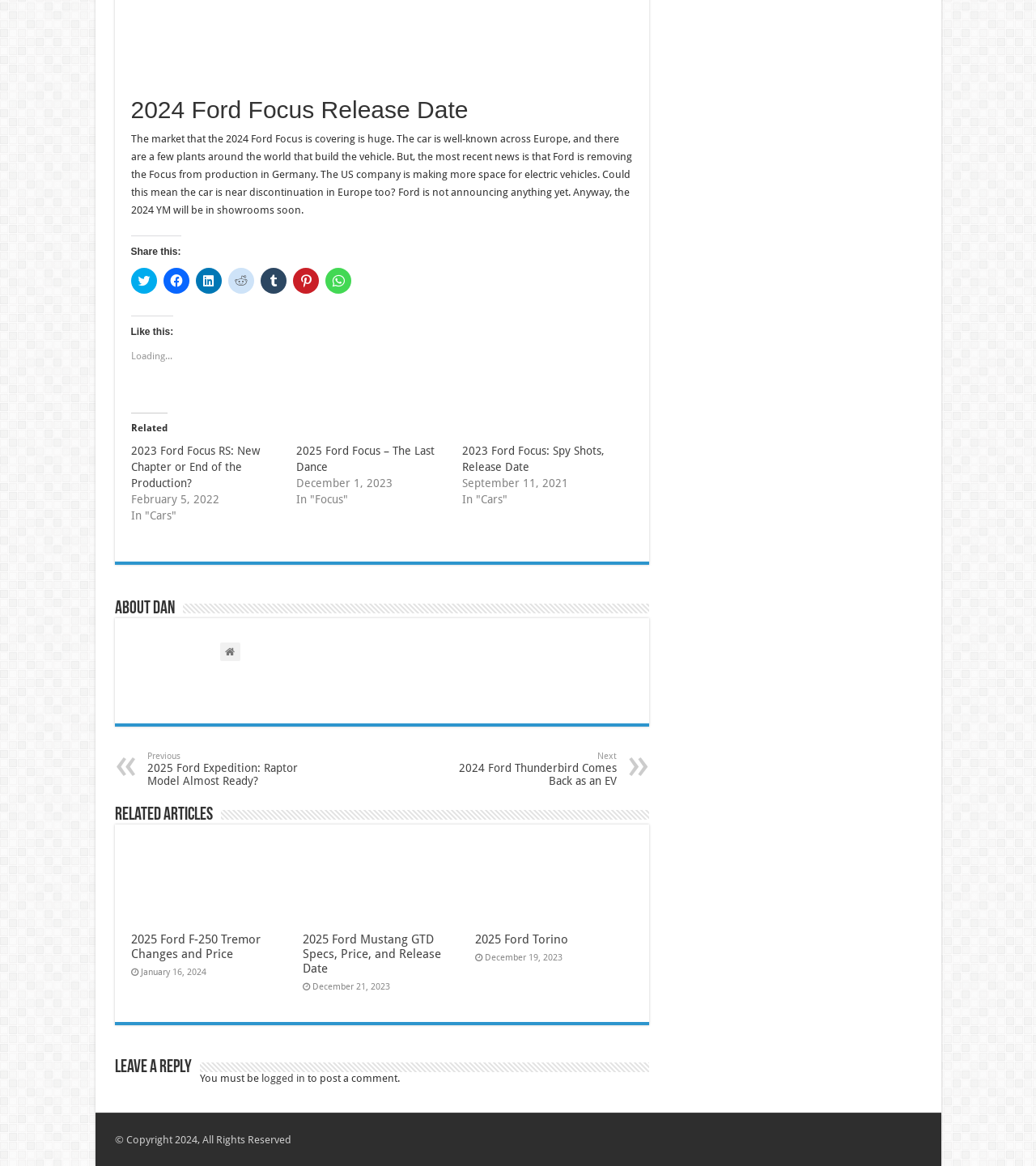How many social media platforms can you share the article on?
From the screenshot, supply a one-word or short-phrase answer.

7